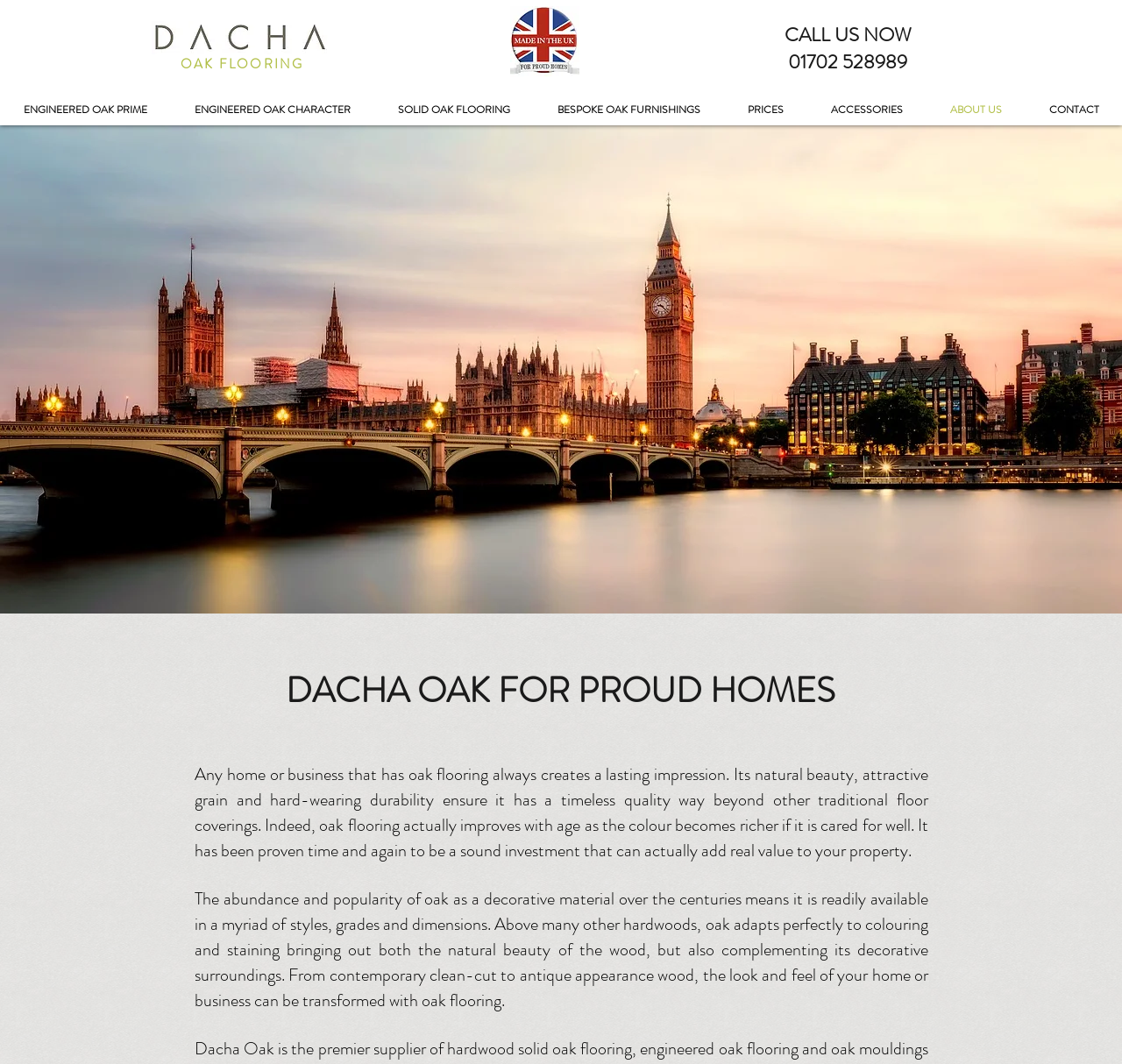Determine the bounding box coordinates of the section I need to click to execute the following instruction: "Navigate to ENGINEERED OAK PRIME". Provide the coordinates as four float numbers between 0 and 1, i.e., [left, top, right, bottom].

[0.0, 0.089, 0.152, 0.118]